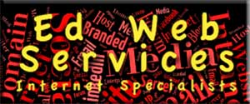Describe thoroughly the contents of the image.

The image prominently features the bold and colorful logo of "Ed Web Services," designed to capture attention with its playful typography. The text "Ed Web Services" is highlighted in yellow against a vibrant backdrop filled with various related words in red, reflecting the company’s focus on web design, development, and hosting solutions. The additional phrase "Internet Specialists" emphasizes their expertise in providing online services. This dynamic design not only showcases the brand identity but also communicates a modern, creative approach to web services, appealing to potential clients seeking comprehensive digital solutions.